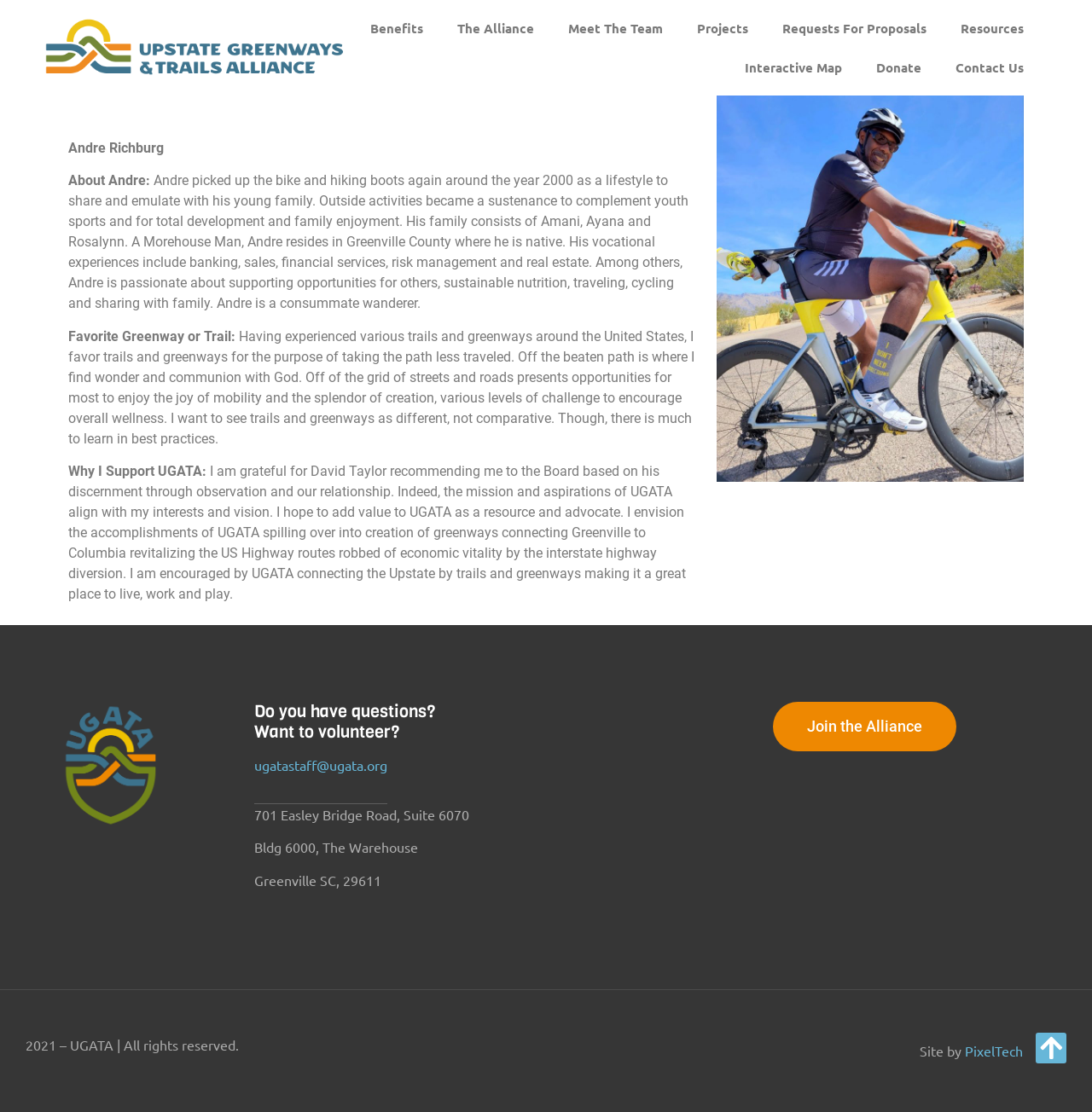What is the purpose of trails and greenways for Andre?
Look at the image and answer with only one word or phrase.

Taking the path less traveled